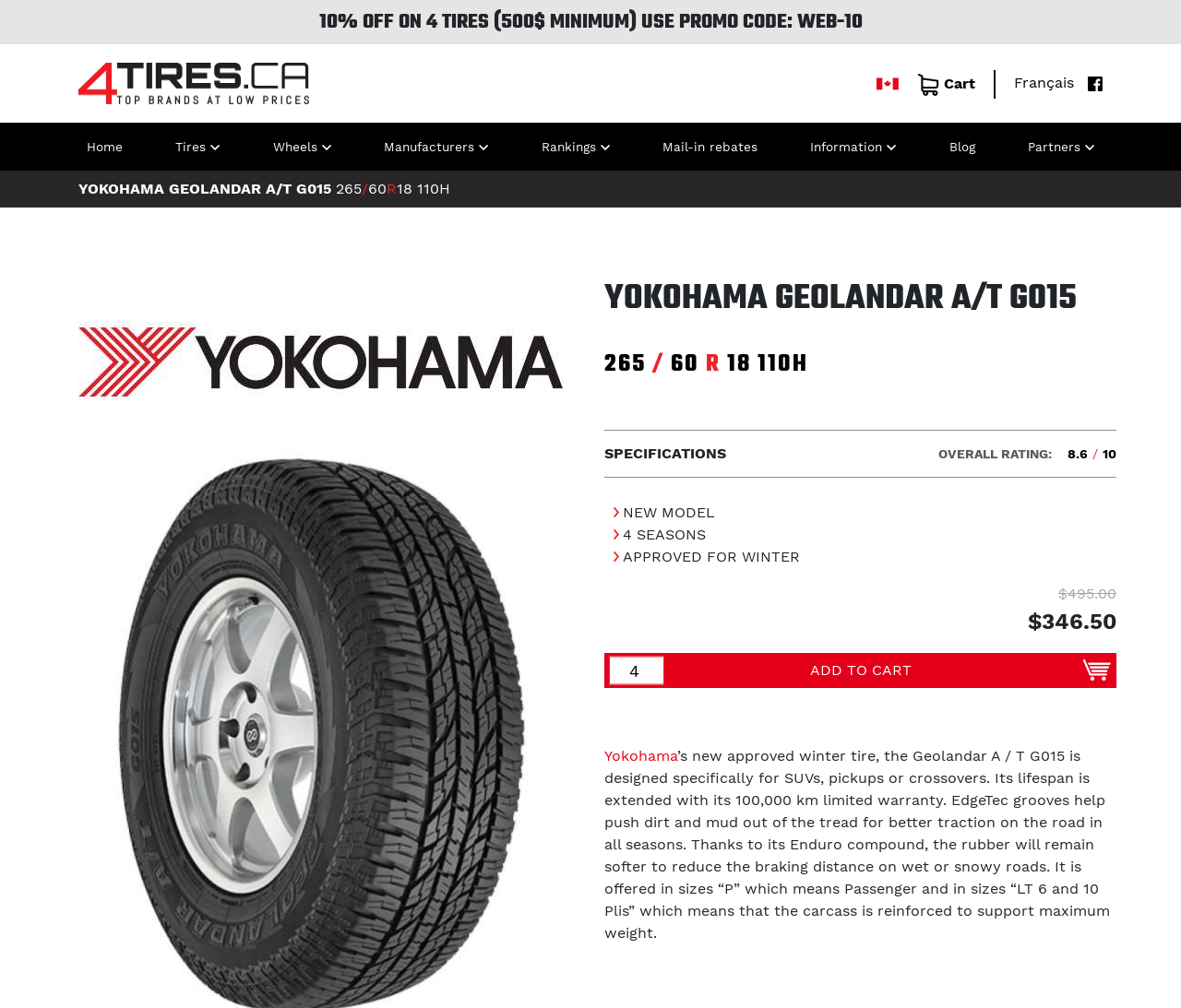What is the price of the Yokohama Geolandar A/T G015 tire?
Please provide a single word or phrase answer based on the image.

$495.00